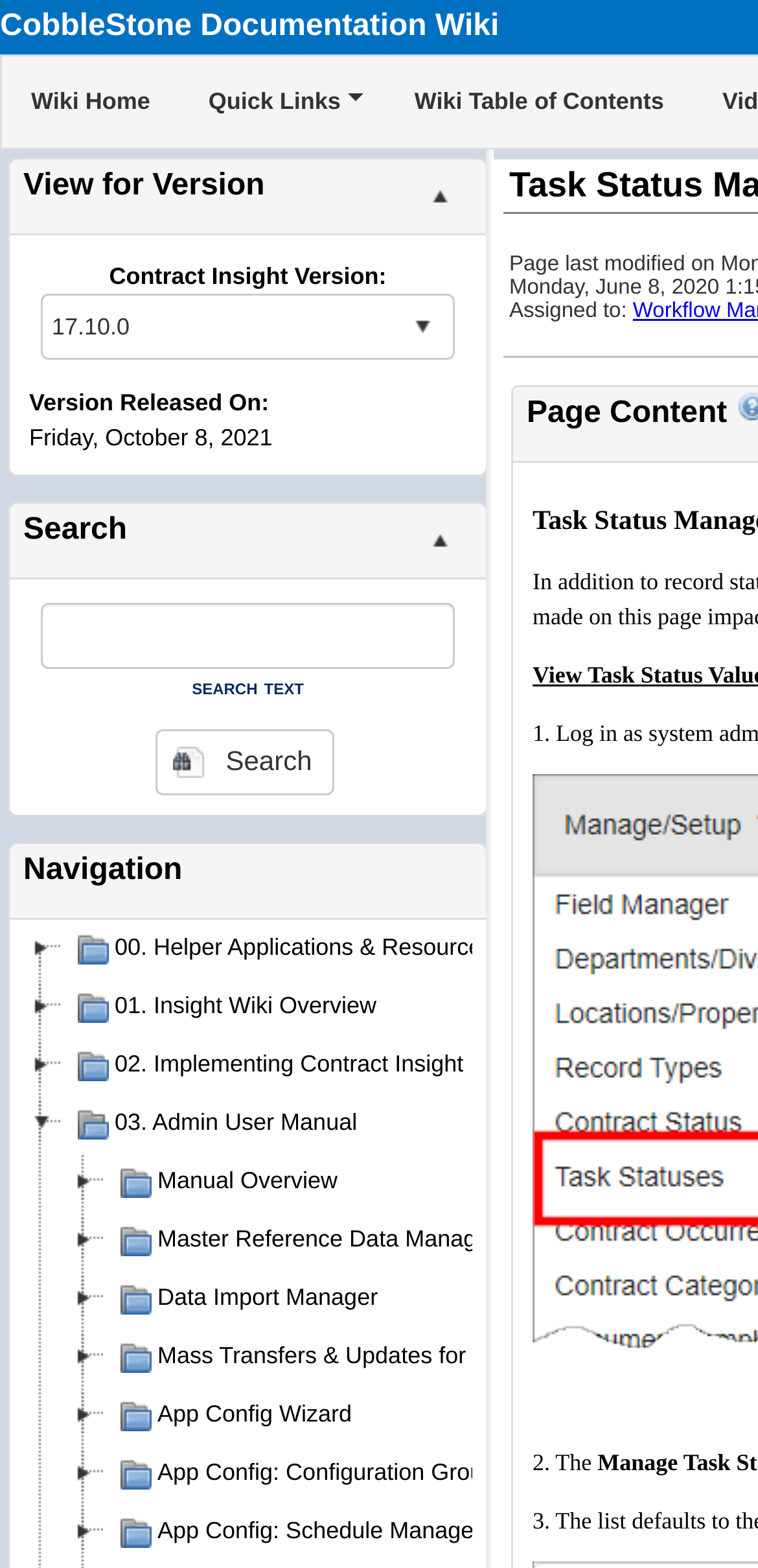Find the bounding box coordinates of the element to click in order to complete this instruction: "View 00. Helper Applications & Resources". The bounding box coordinates must be four float numbers between 0 and 1, denoted as [left, top, right, bottom].

[0.087, 0.588, 0.674, 0.622]